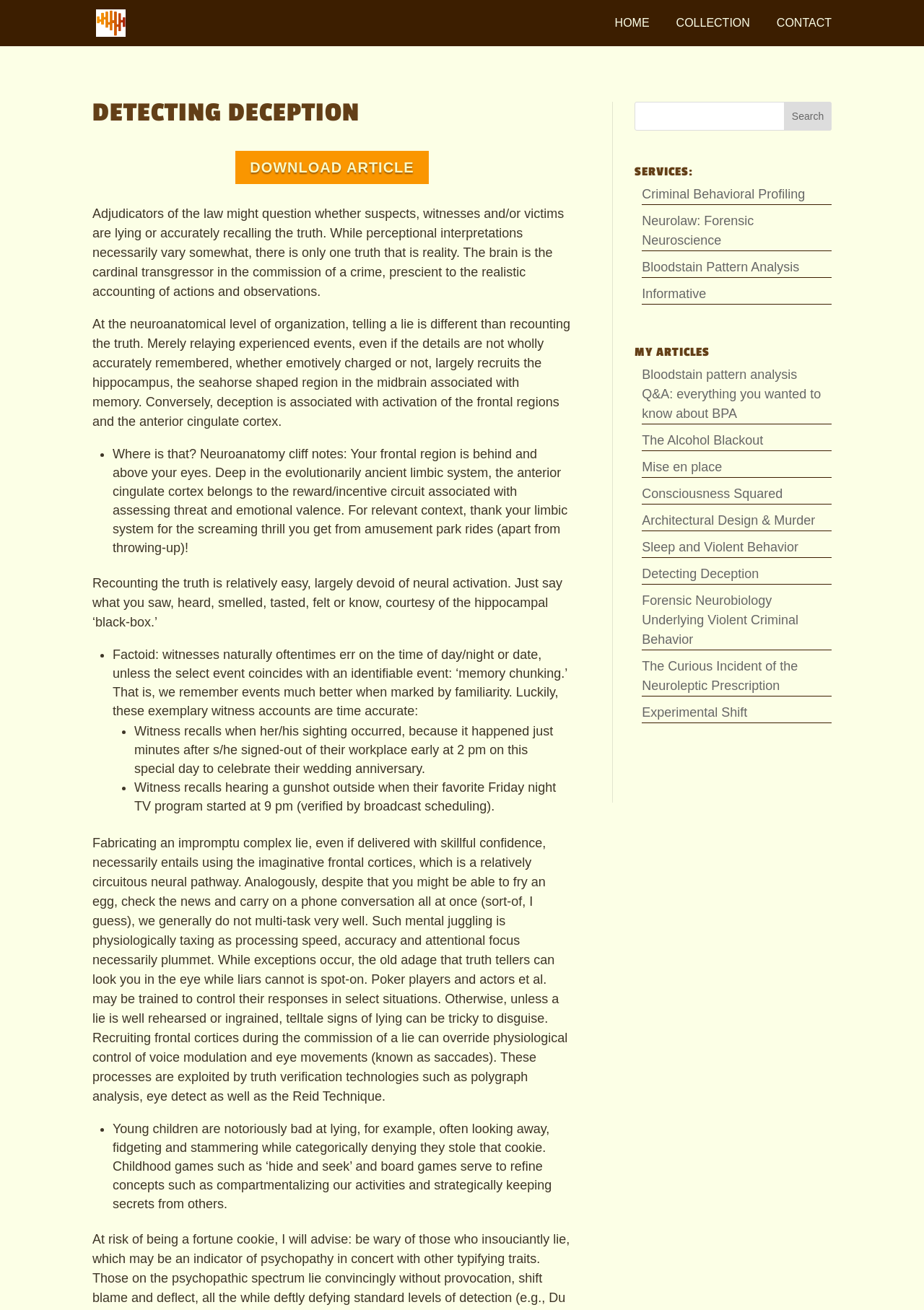What is the main topic of the webpage?
Please answer the question with as much detail and depth as you can.

The main topic of the webpage is Detecting Deception, which is evident from the heading 'DETECTING DECEPTION' and the content that follows, discussing the differences between telling the truth and lying, and how to detect deception.